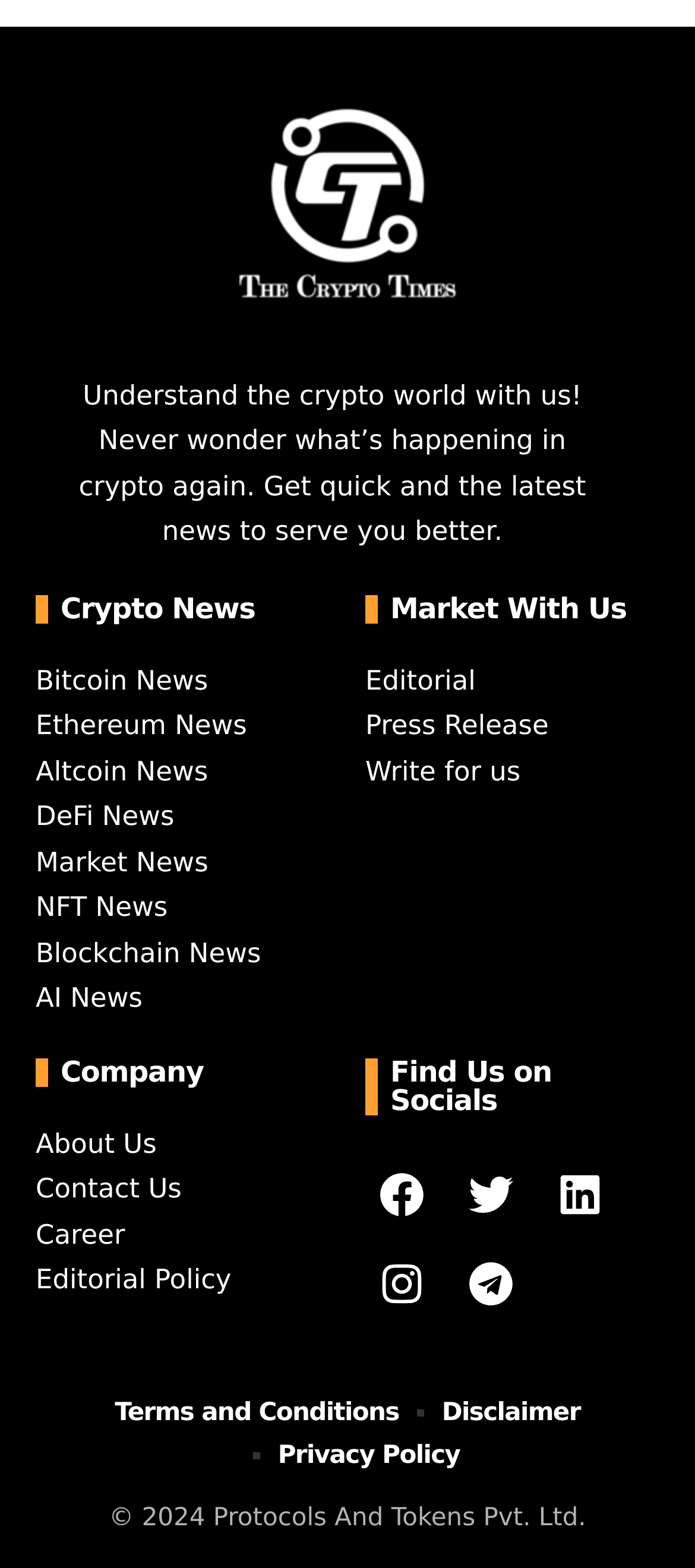Respond to the following question with a brief word or phrase:
What is the copyright information of the website?

2024 Protocols And Tokens Pvt. Ltd.